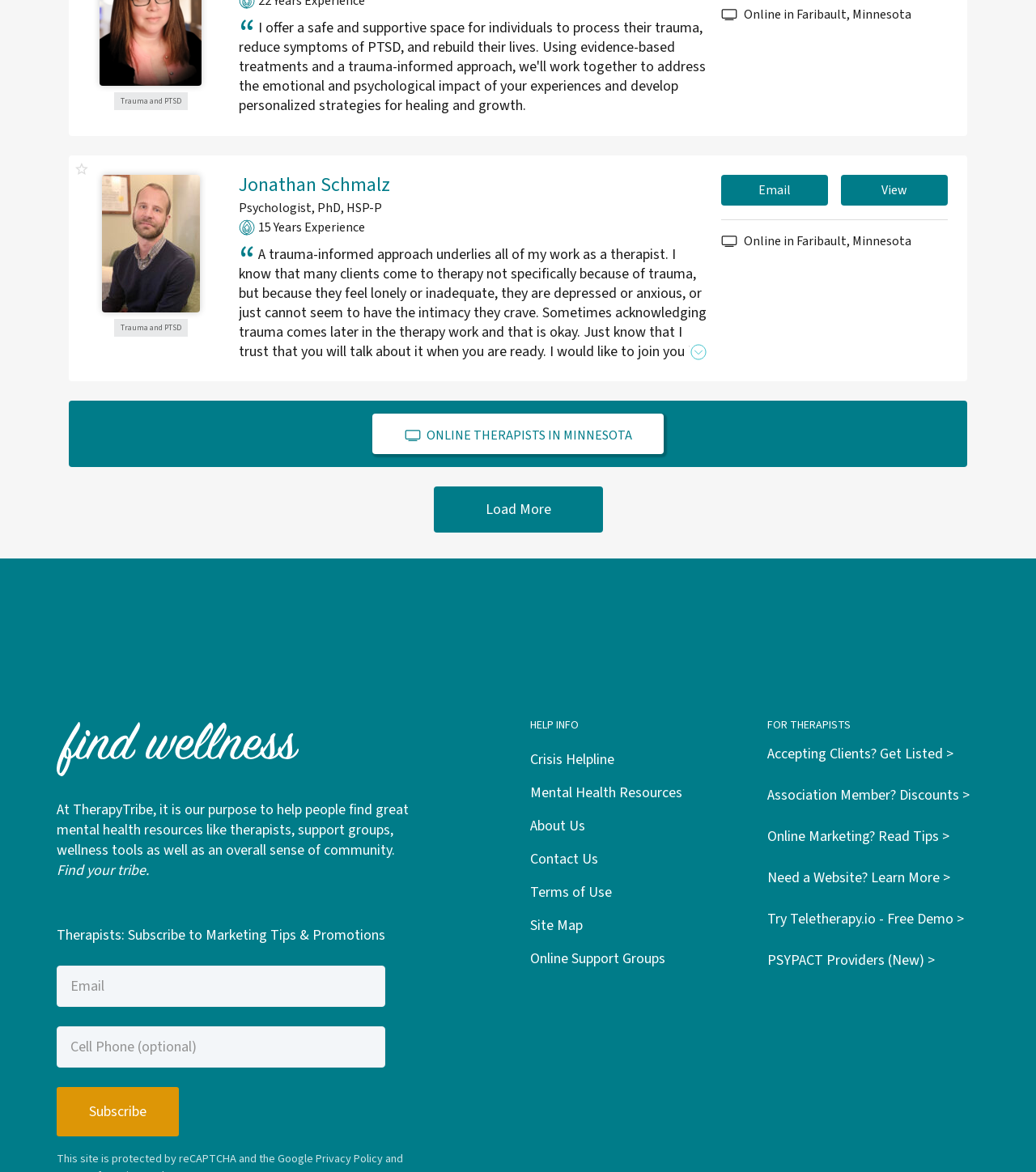Provide the bounding box coordinates of the UI element this sentence describes: "Email".

[0.696, 0.149, 0.799, 0.176]